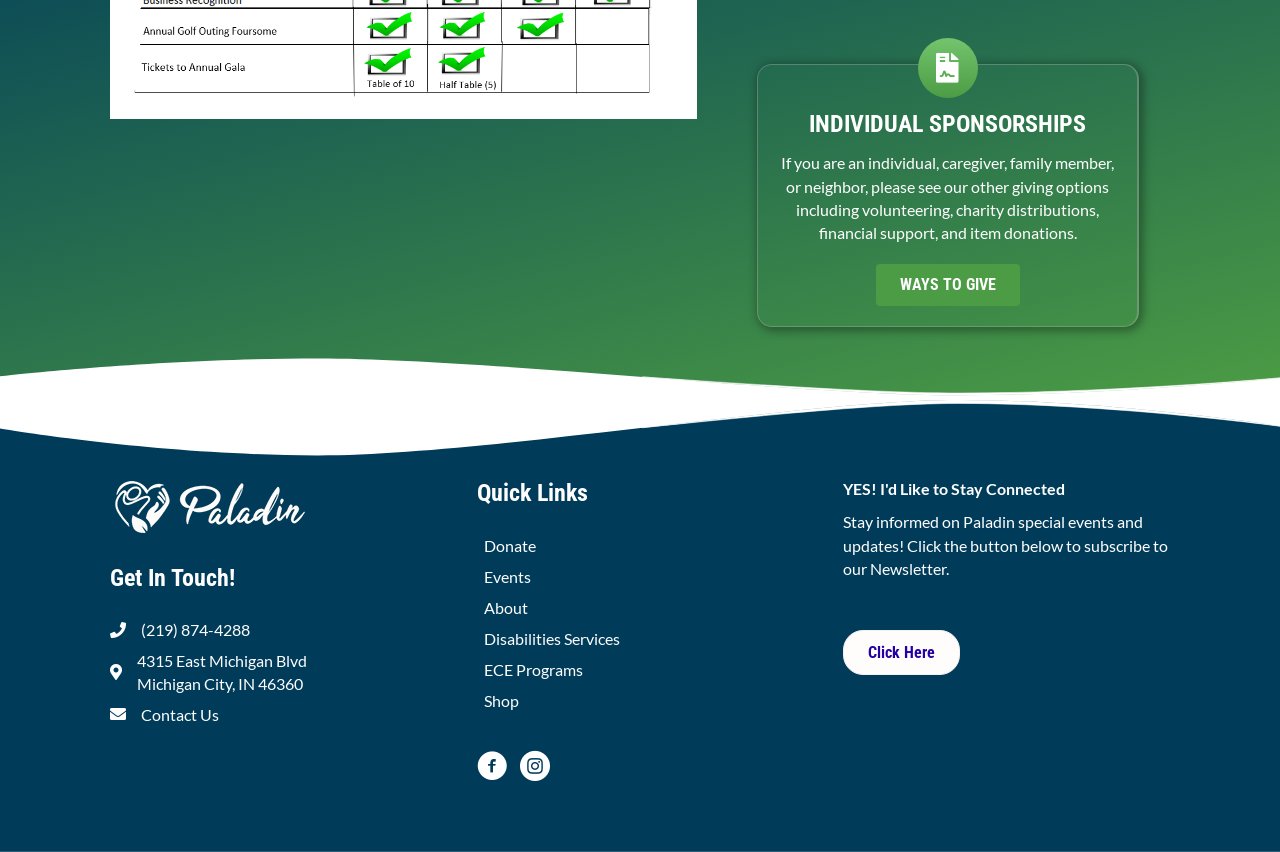Please pinpoint the bounding box coordinates for the region I should click to adhere to this instruction: "Click the 'WAYS TO GIVE' button".

[0.684, 0.31, 0.796, 0.359]